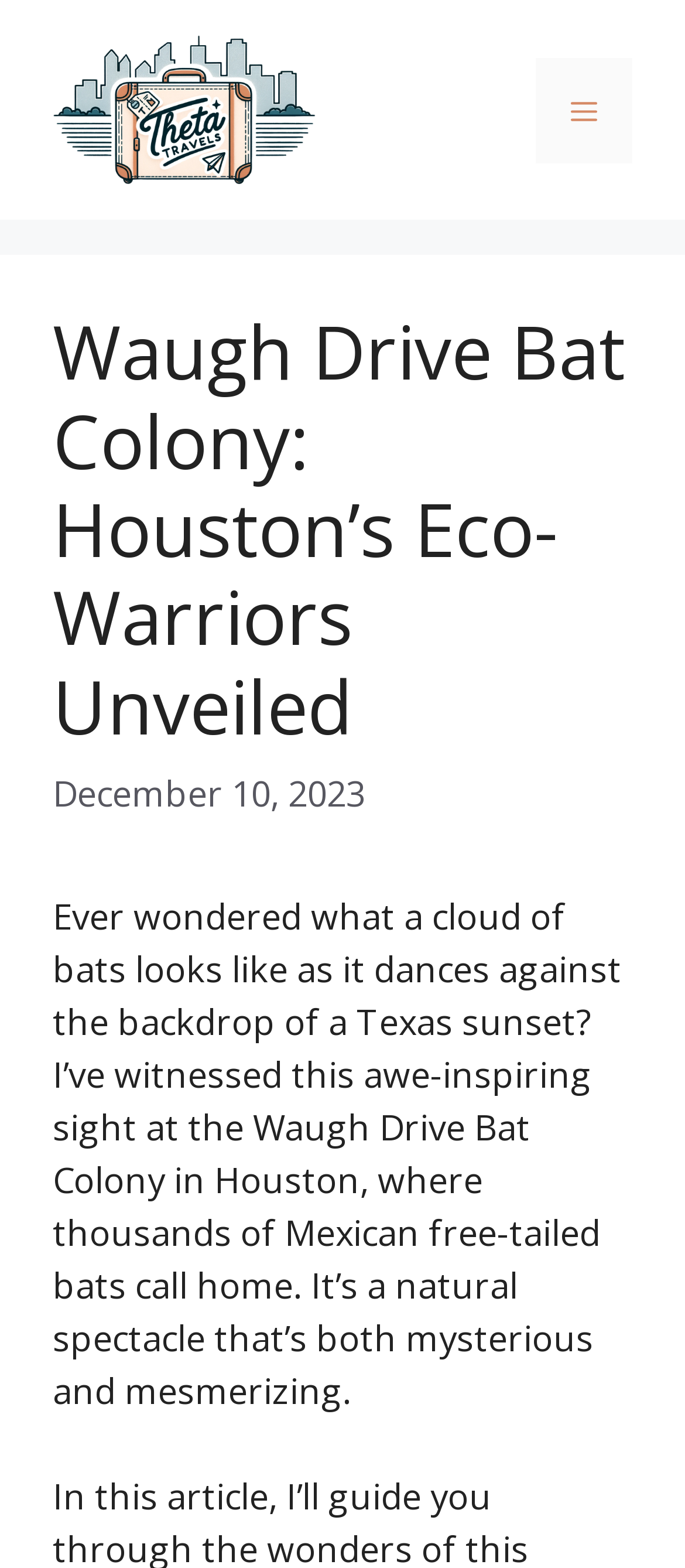Please find the bounding box for the UI element described by: "Make a Donation".

None